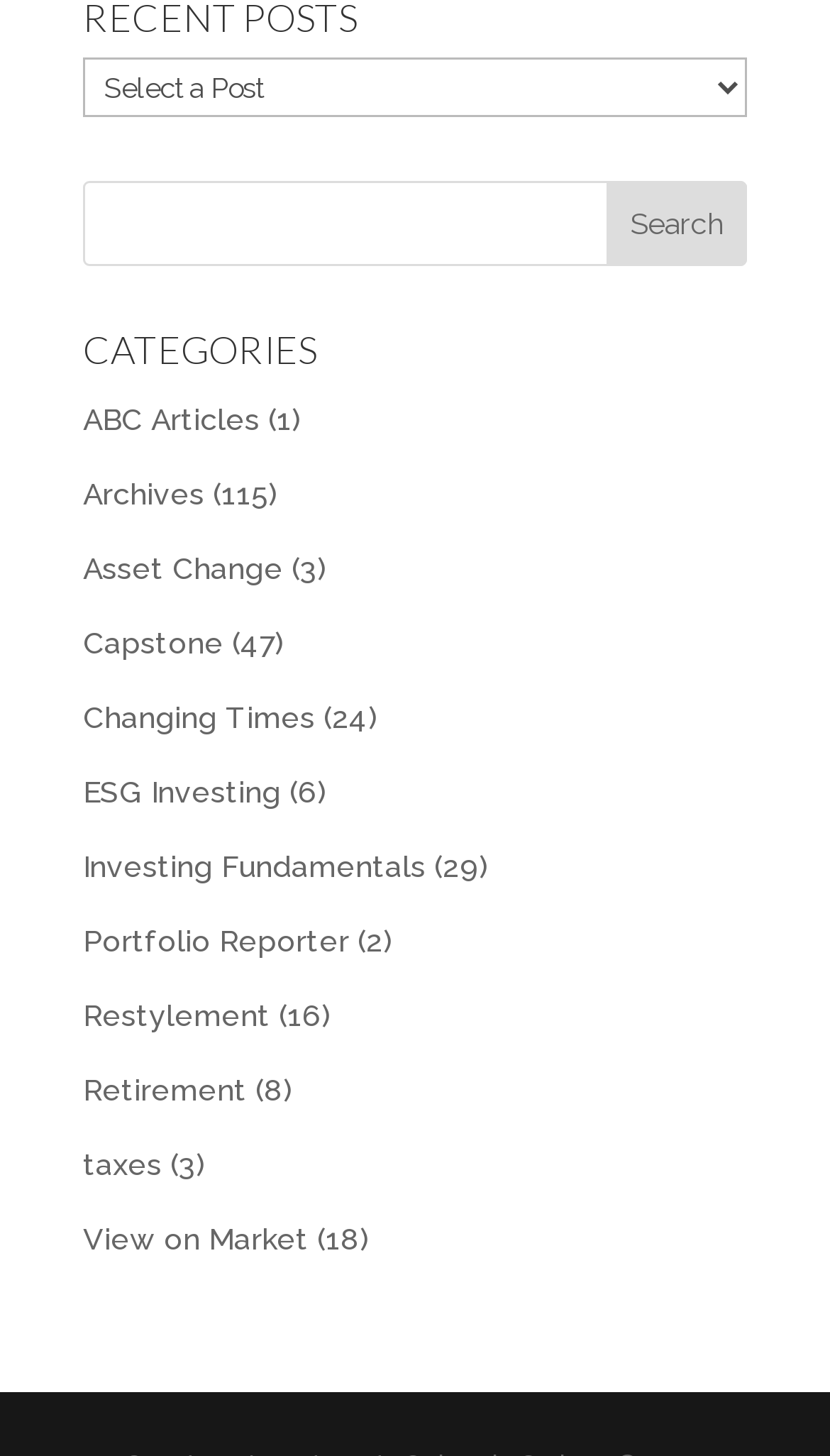Provide a short, one-word or phrase answer to the question below:
What is the purpose of the search bar?

Search articles